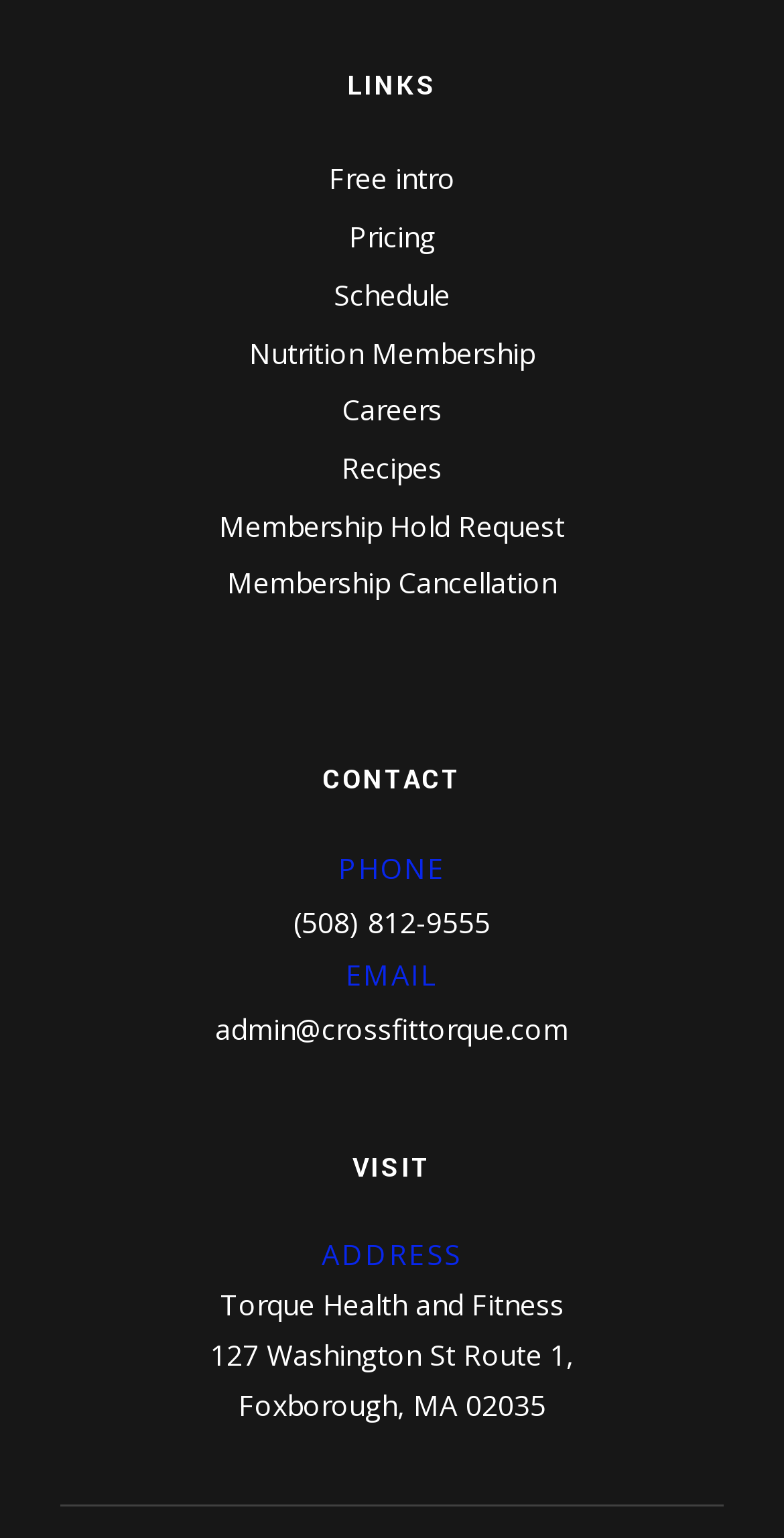Reply to the question with a single word or phrase:
What type of membership is offered by the gym?

Nutrition Membership